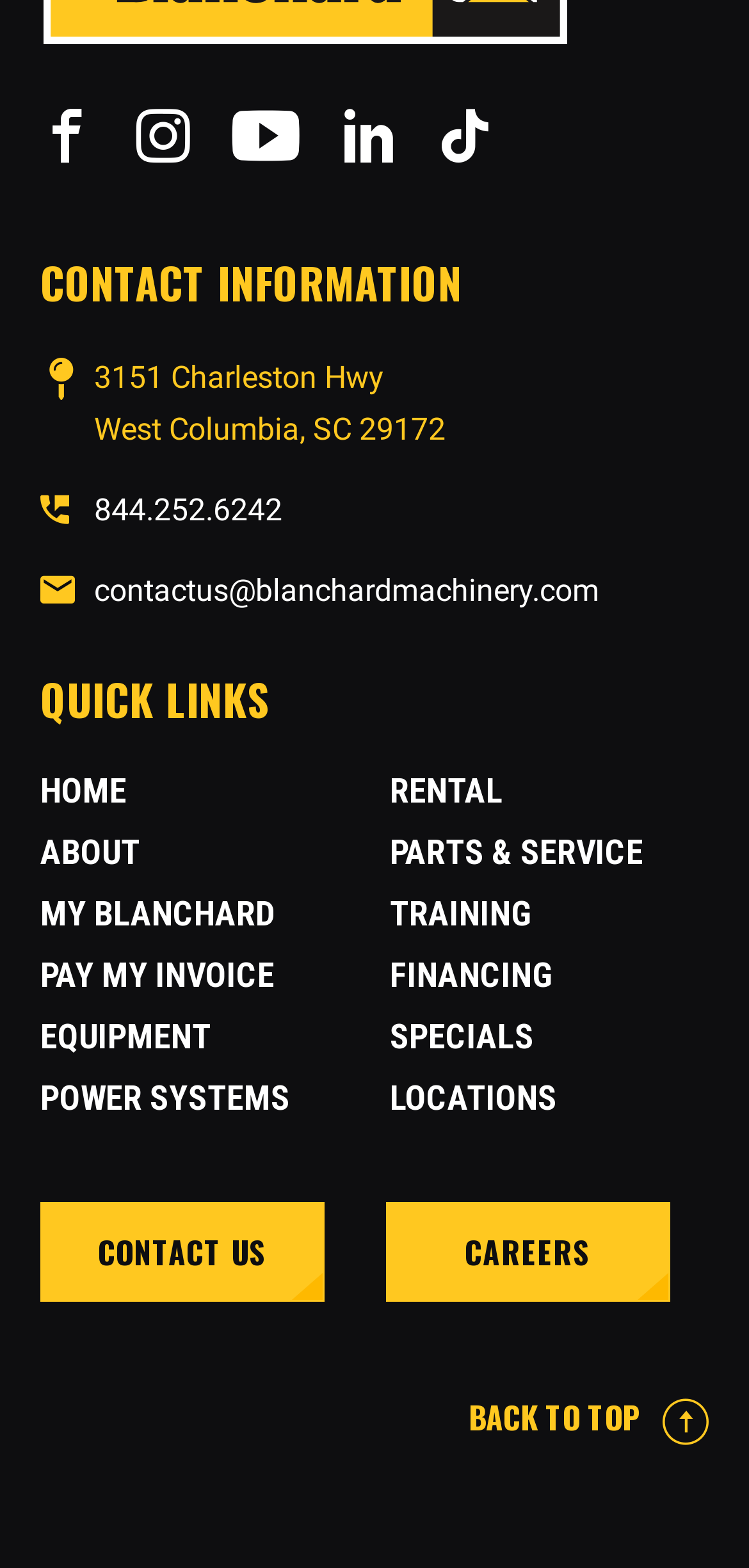Determine the bounding box coordinates of the clickable element necessary to fulfill the instruction: "Go to home page". Provide the coordinates as four float numbers within the 0 to 1 range, i.e., [left, top, right, bottom].

[0.054, 0.491, 0.169, 0.517]